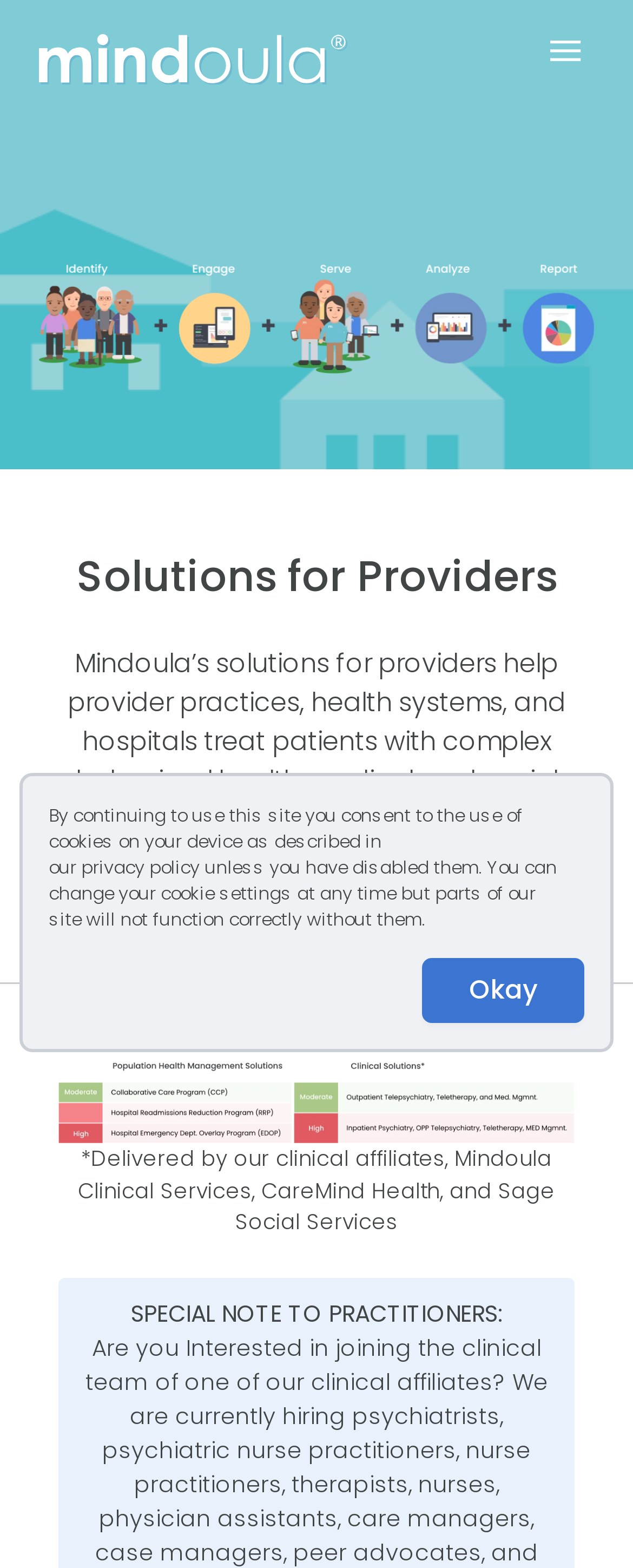What is the purpose of Mindoula's solutions?
Provide a comprehensive and detailed answer to the question.

Based on the webpage, Mindoula's solutions for providers aim to help provider practices, health systems, and hospitals treat patients with complex behavioral health, medical, and social challenges, and move providers from fee-for-service to value-based models of care.